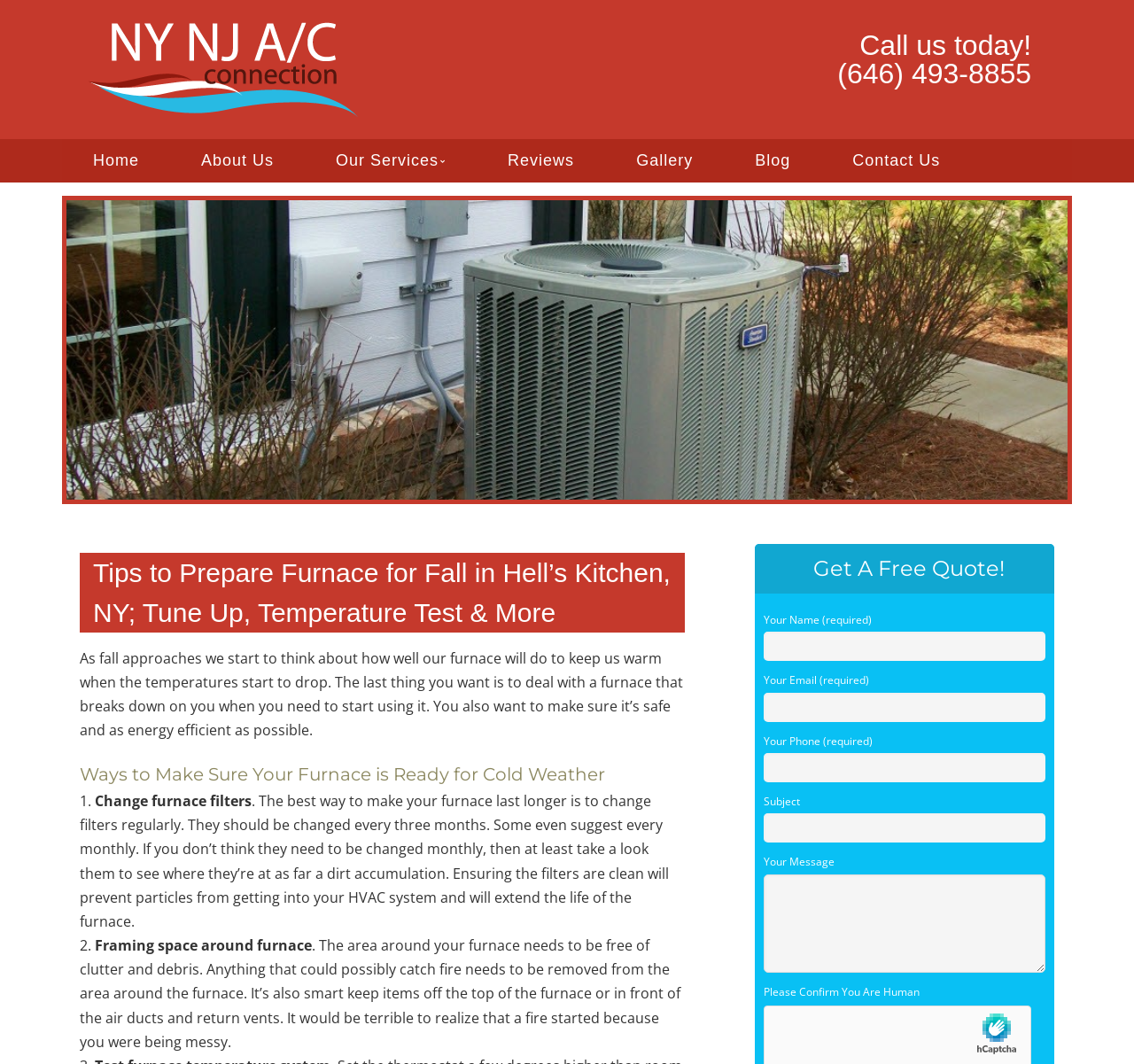Identify and provide the bounding box for the element described by: "NY NJ AC Connection".

[0.074, 0.024, 0.446, 0.055]